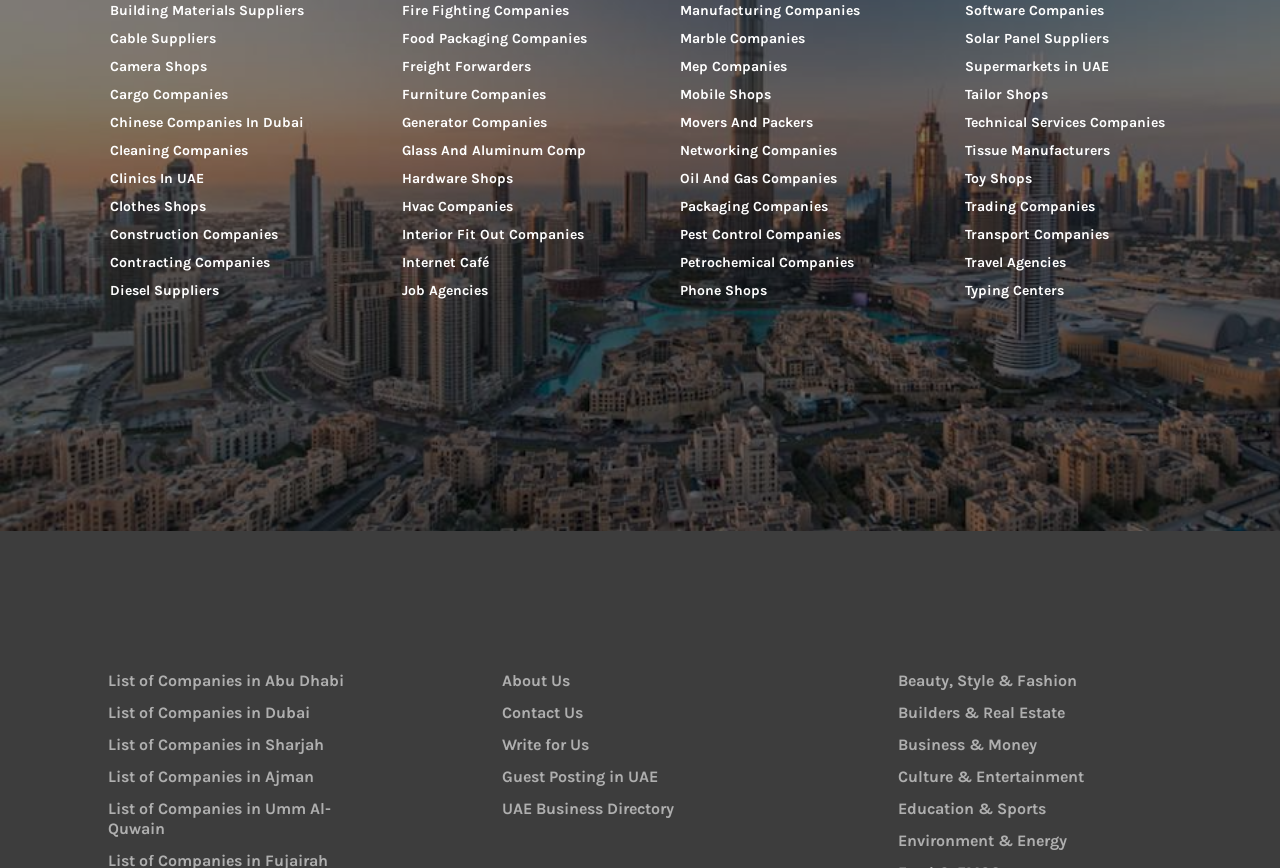Provide the bounding box coordinates of the area you need to click to execute the following instruction: "Click the 'Post Comment' button".

None